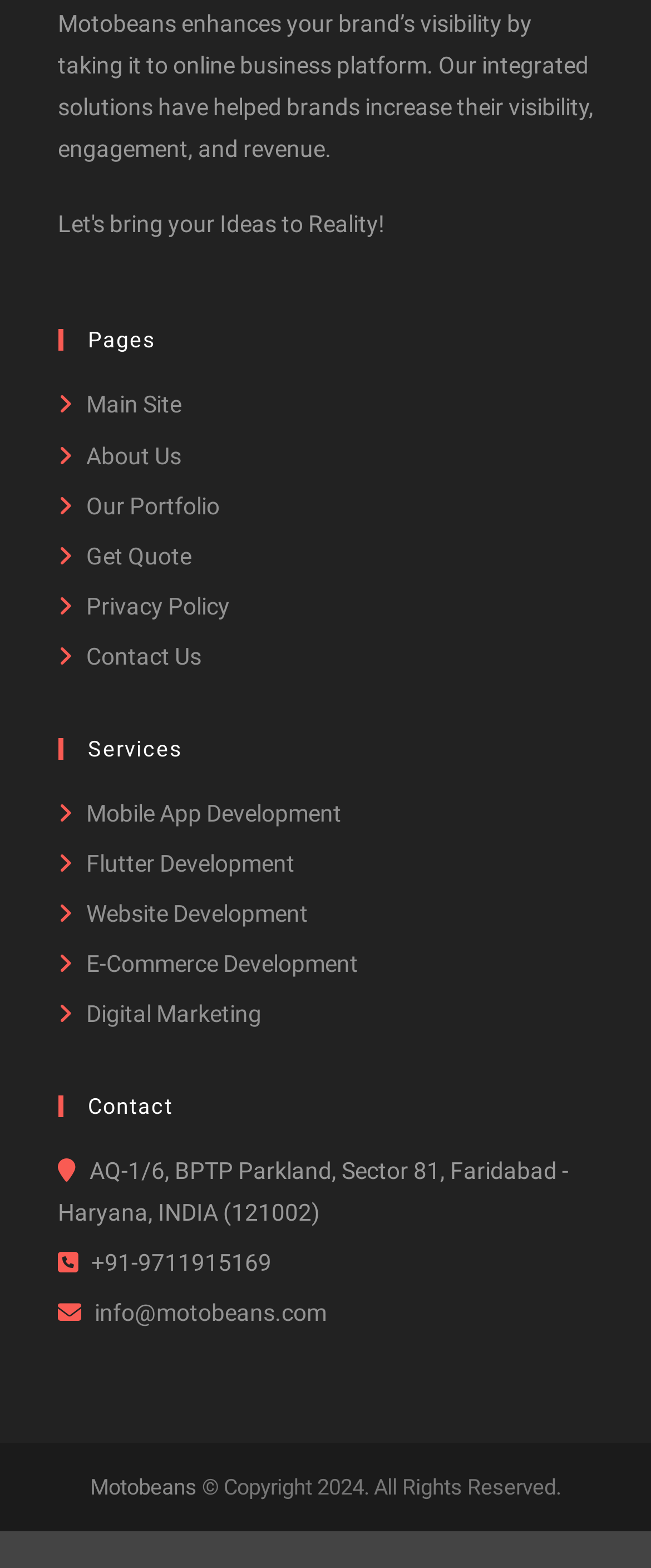How many links are in the 'Pages' section?
Please interpret the details in the image and answer the question thoroughly.

I counted the number of links under the 'Pages' heading, which are 'Main Site', 'About Us', 'Our Portfolio', 'Get Quote', 'Privacy Policy', and 'Contact Us', totaling 6 links.